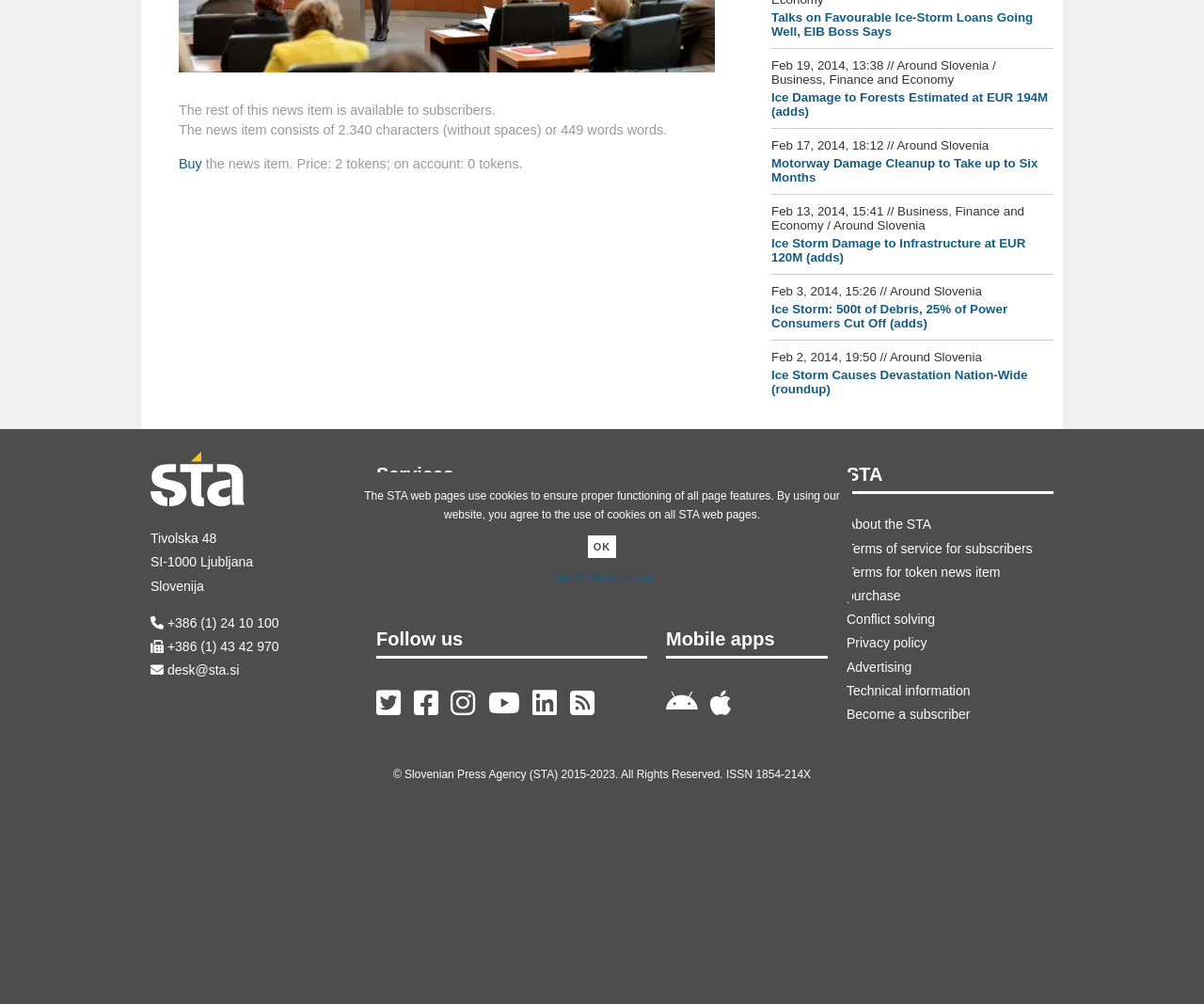Locate the UI element described as follows: "Privacy policy". Return the bounding box coordinates as four float numbers between 0 and 1 in the order [left, top, right, bottom].

[0.703, 0.737, 0.77, 0.752]